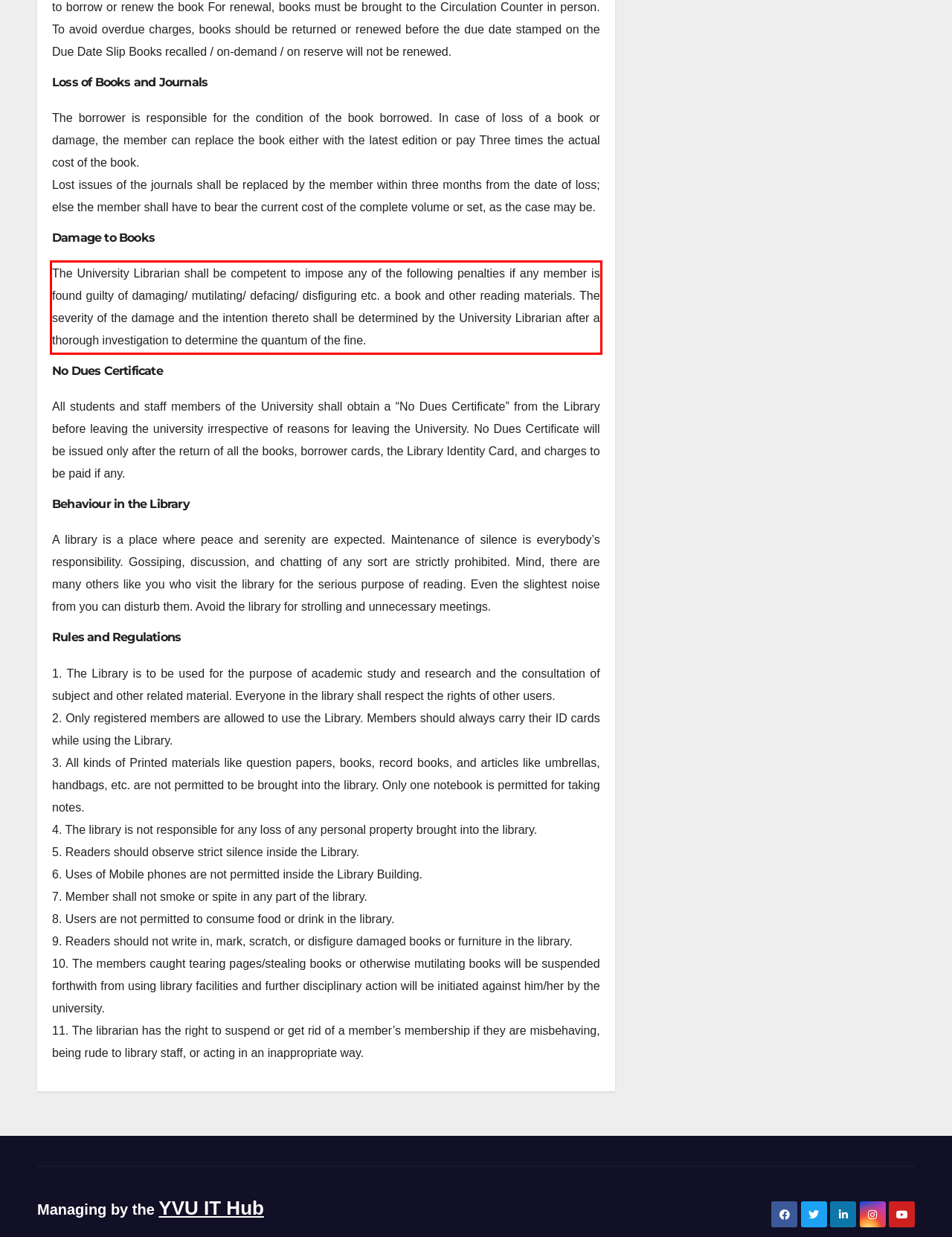Identify the text within the red bounding box on the webpage screenshot and generate the extracted text content.

The University Librarian shall be competent to impose any of the following penalties if any member is found guilty of damaging/ mutilating/ defacing/ disfiguring etc. a book and other reading materials. The severity of the damage and the intention thereto shall be determined by the University Librarian after a thorough investigation to determine the quantum of the fine.